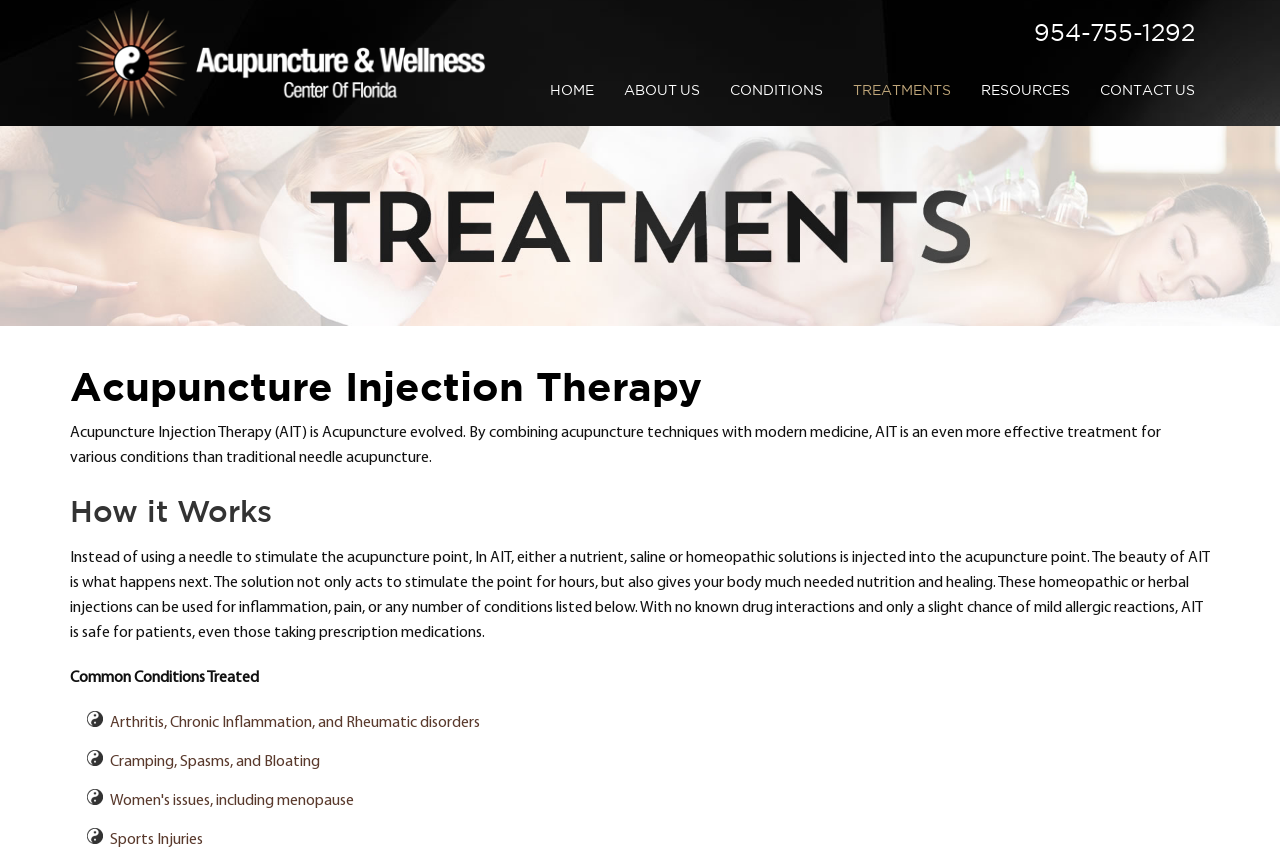Can you find and provide the title of the webpage?

Acupuncture Injection Therapy